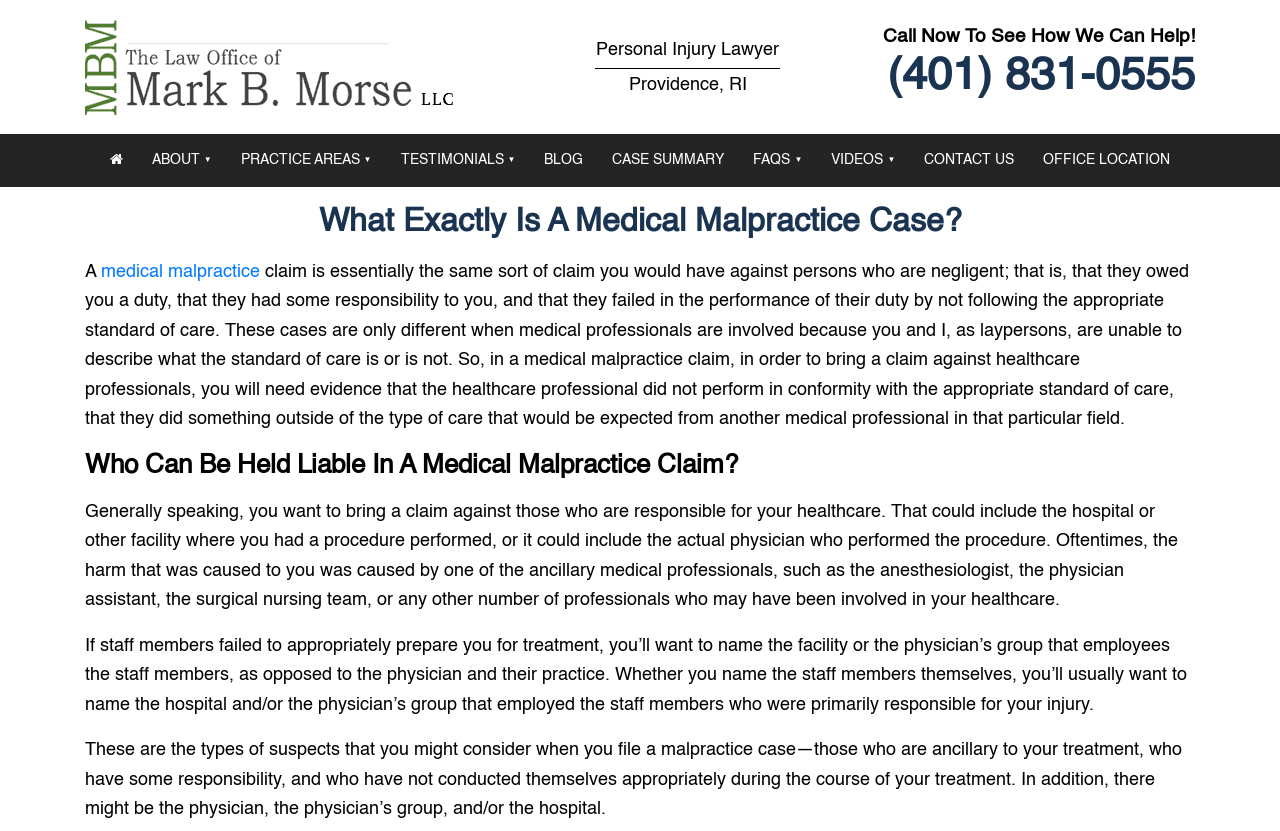Could you indicate the bounding box coordinates of the region to click in order to complete this instruction: "Click the link to call the law office".

[0.693, 0.065, 0.934, 0.119]